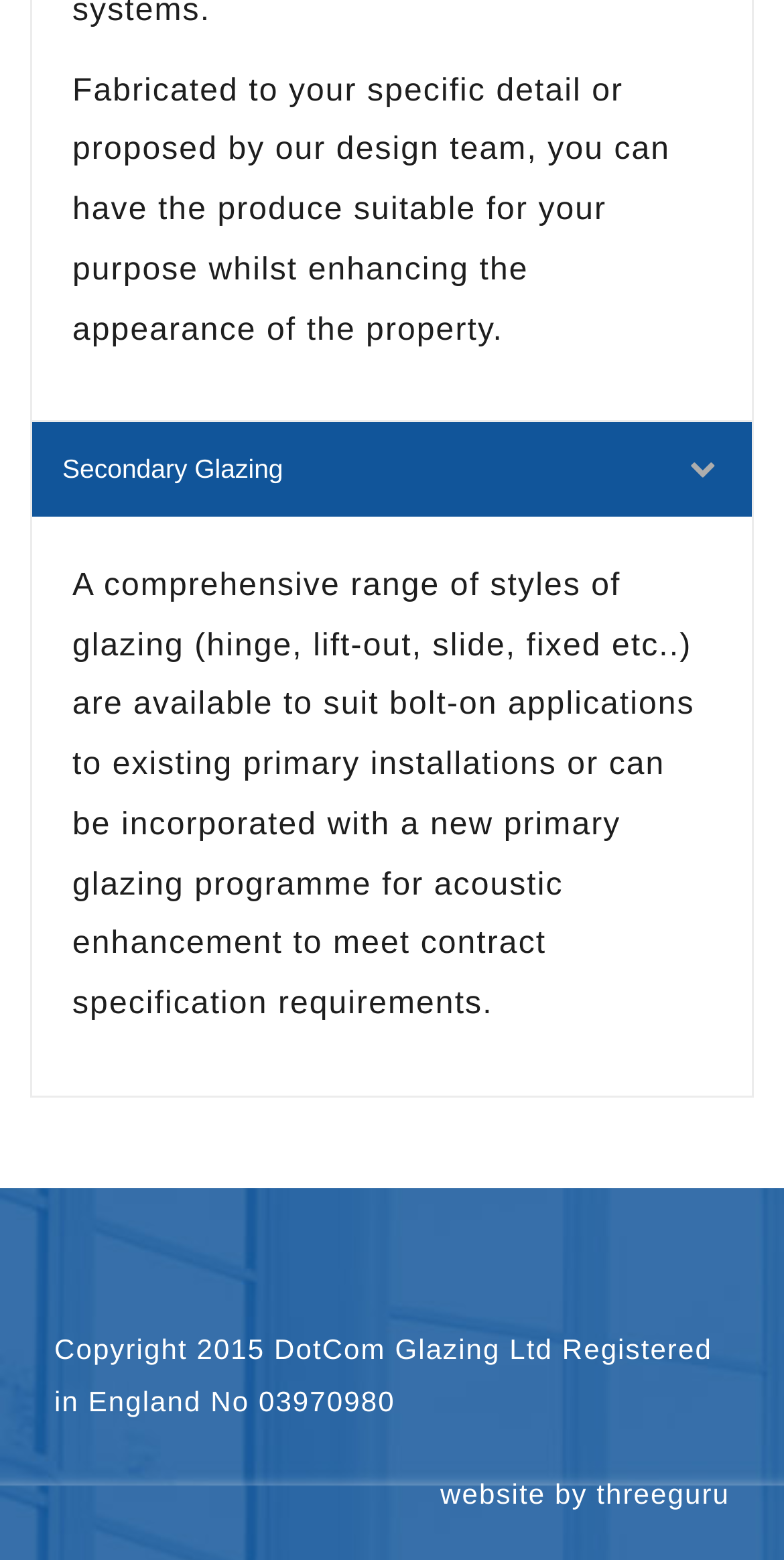Who designed the website?
Using the information presented in the image, please offer a detailed response to the question.

The webpage credits the website design to 'threeguru', as indicated by the link element at coordinates [0.761, 0.947, 0.931, 0.968].